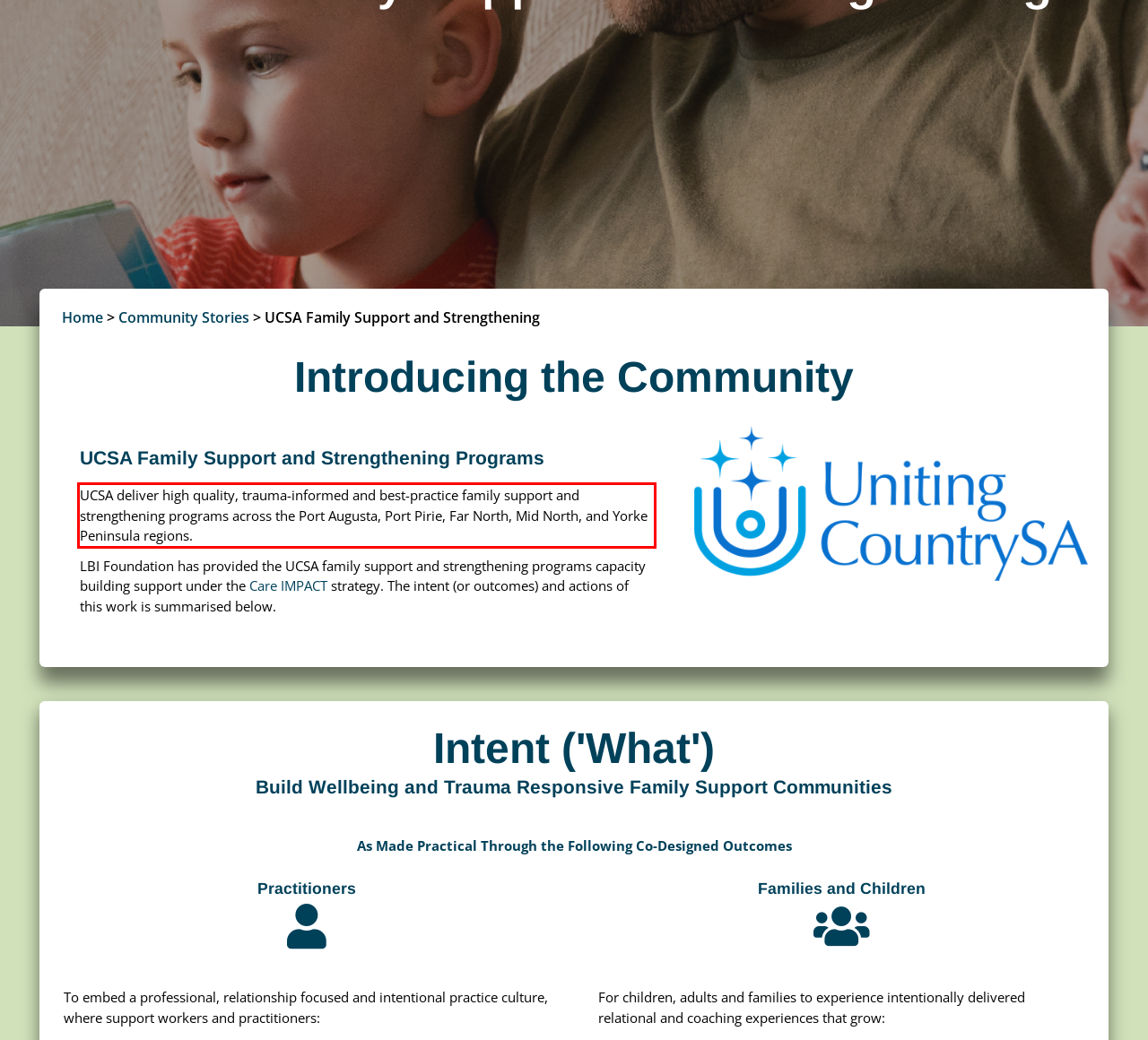From the given screenshot of a webpage, identify the red bounding box and extract the text content within it.

UCSA deliver high quality, trauma-informed and best-practice family support and strengthening programs across the Port Augusta, Port Pirie, Far North, Mid North, and Yorke Peninsula regions.